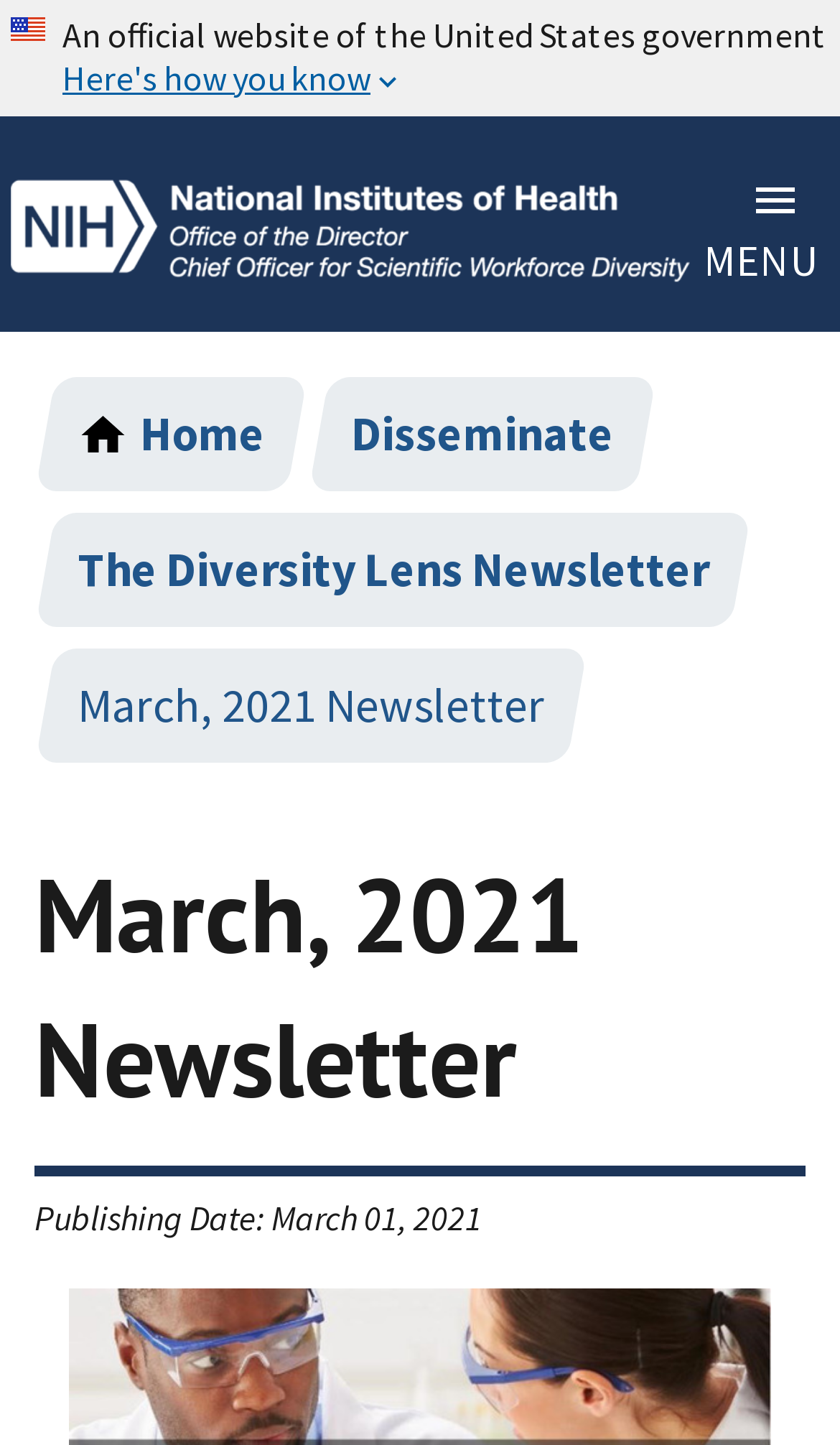Explain the webpage in detail, including its primary components.

The webpage is the March 2021 newsletter of COSWD, an official United States government website. At the top of the page, there is a region that spans the entire width, containing a button labeled "Here's how you know" and a brief description of the website.

Below this region, there is a prominent emphasis section that takes up most of the page's width, containing a link to the "Home" page, accompanied by a small "Home" image. To the right of this section, there is a "MENU" button.

Underneath the emphasis section, there is a navigation section, also known as a breadcrumb, that spans most of the page's width. This section contains three links: "Home", "Disseminate", and "The Diversity Lens Newsletter", which are arranged horizontally. Below the breadcrumb, there is a heading that reads "March, 2021 Newsletter", which is followed by a section containing two lines of text: "Publishing Date" and "March 01, 2021".